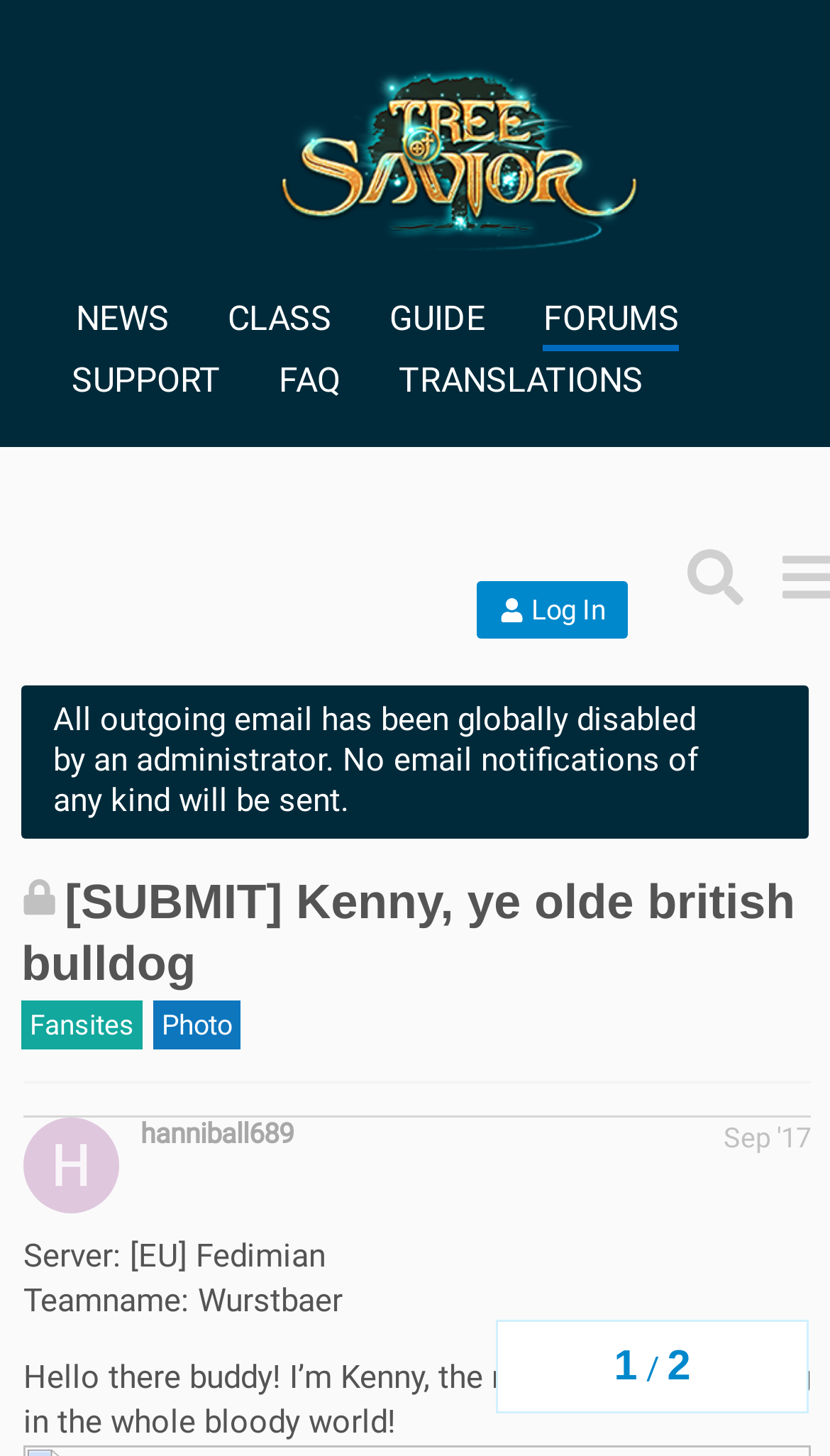Determine the bounding box coordinates for the area that needs to be clicked to fulfill this task: "Click the 'Allow selection' button". The coordinates must be given as four float numbers between 0 and 1, i.e., [left, top, right, bottom].

None